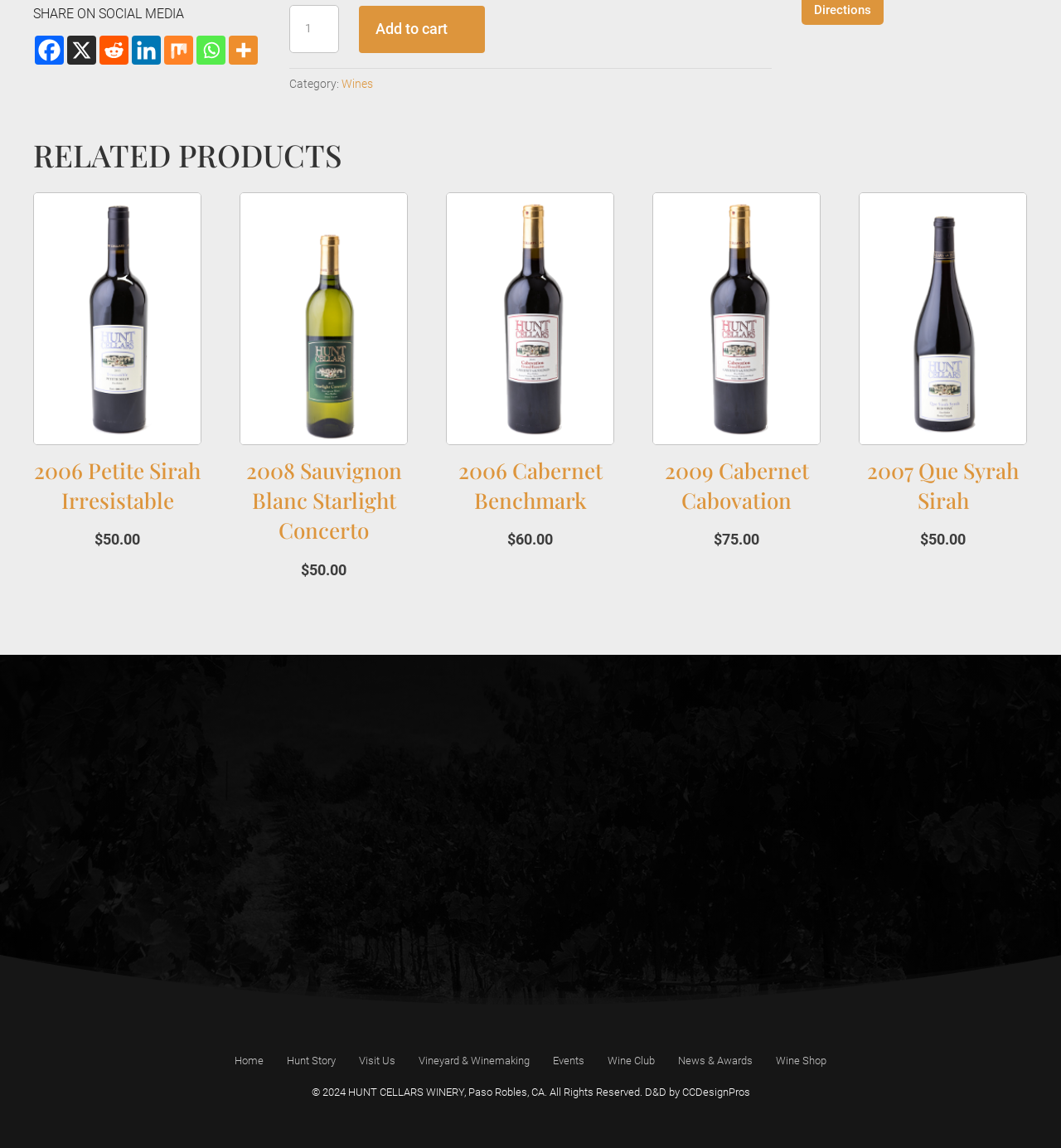Provide the bounding box coordinates of the HTML element described as: "Vineyard & Winemaking". The bounding box coordinates should be four float numbers between 0 and 1, i.e., [left, top, right, bottom].

[0.395, 0.915, 0.499, 0.933]